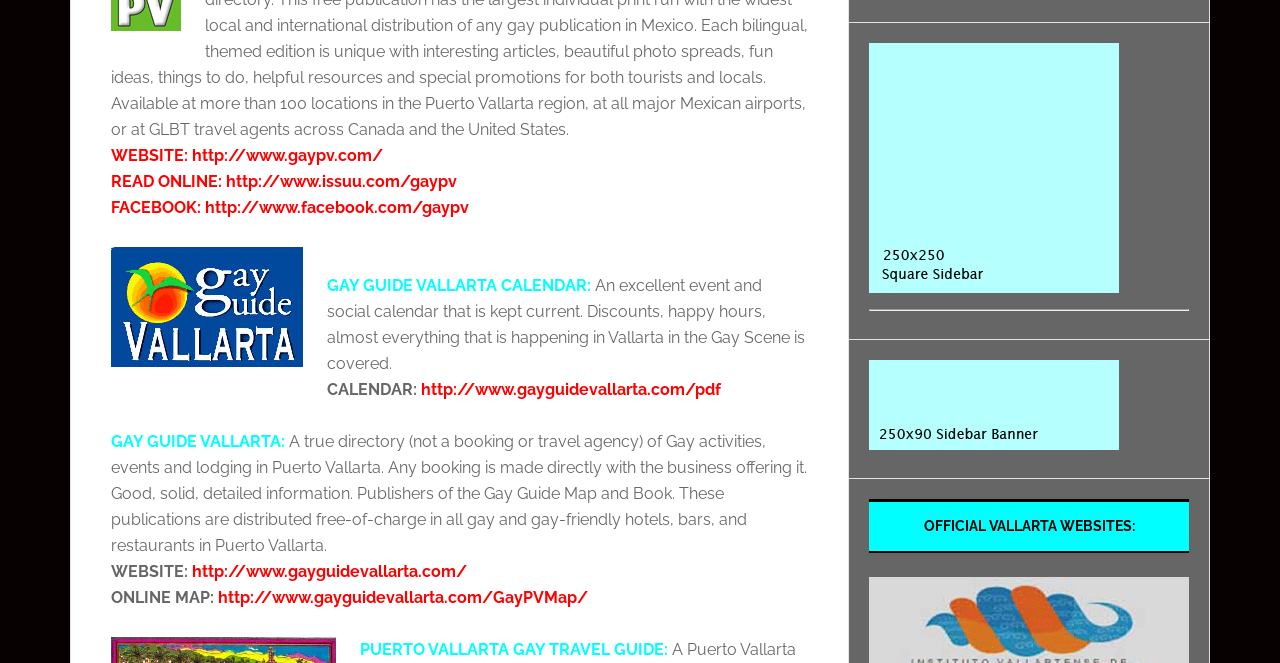Answer the question below in one word or phrase:
How many types of publications are mentioned?

2